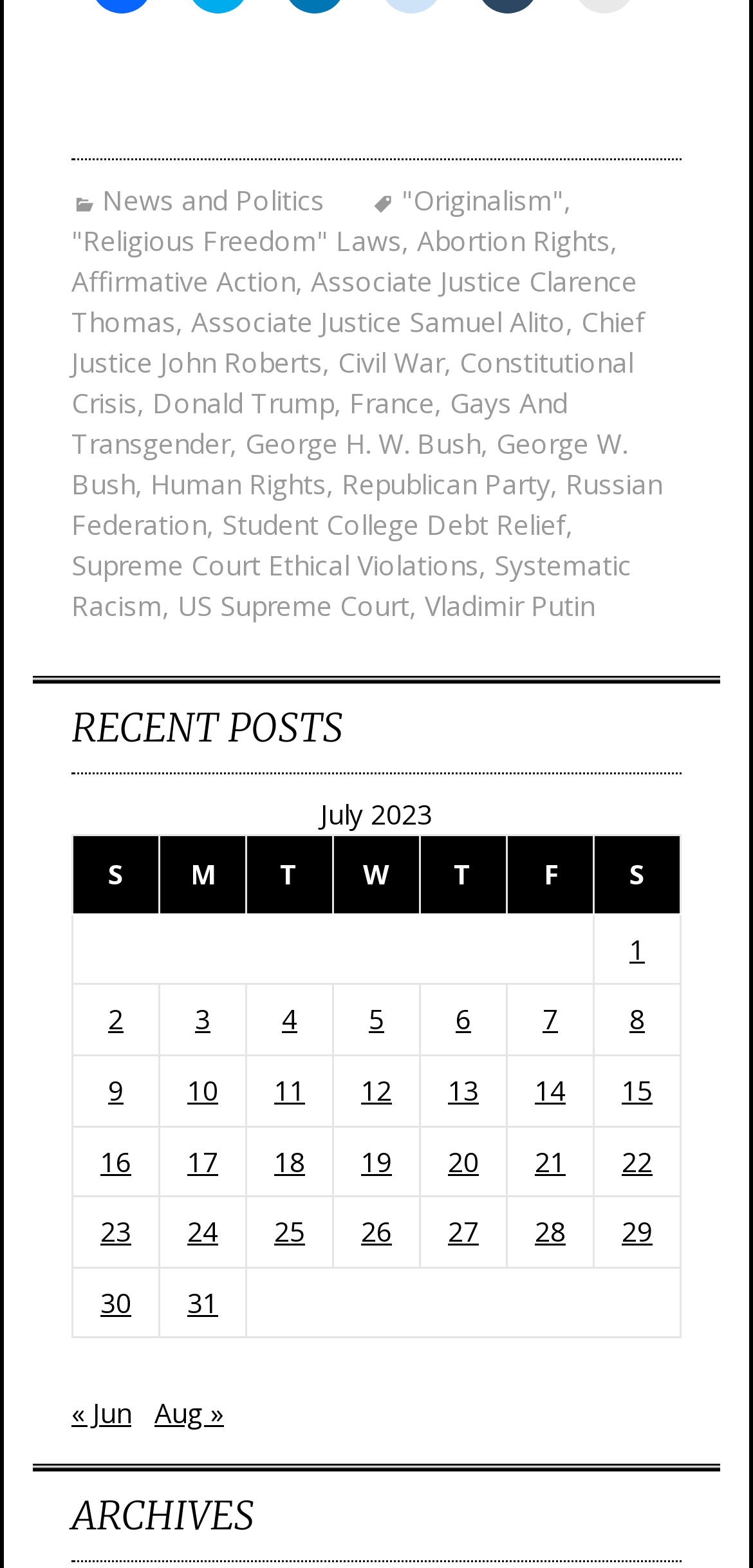Locate the bounding box coordinates of the clickable part needed for the task: "Explore Abortion Rights".

[0.554, 0.142, 0.81, 0.165]